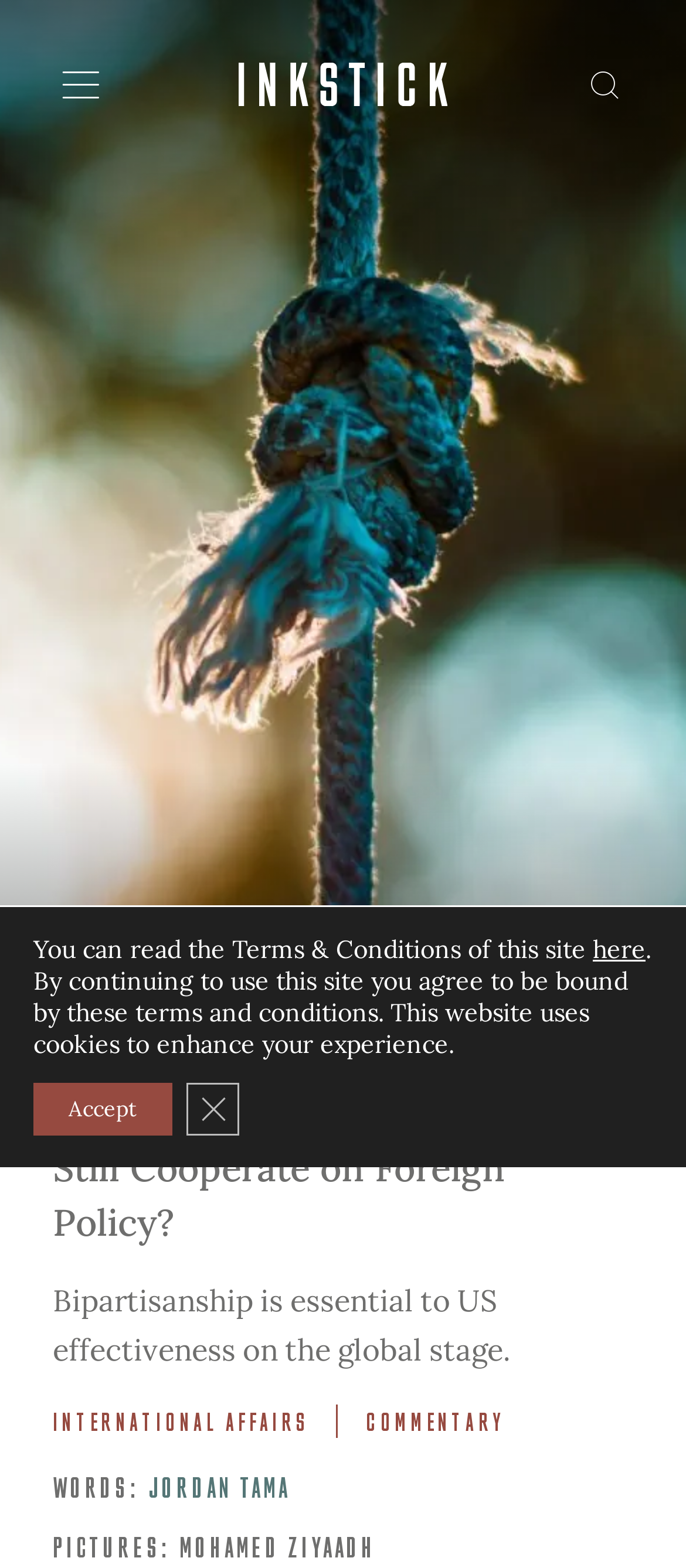What is the source of the image?
Please provide a single word or phrase as your answer based on the image.

Mohamed Ziyaadh